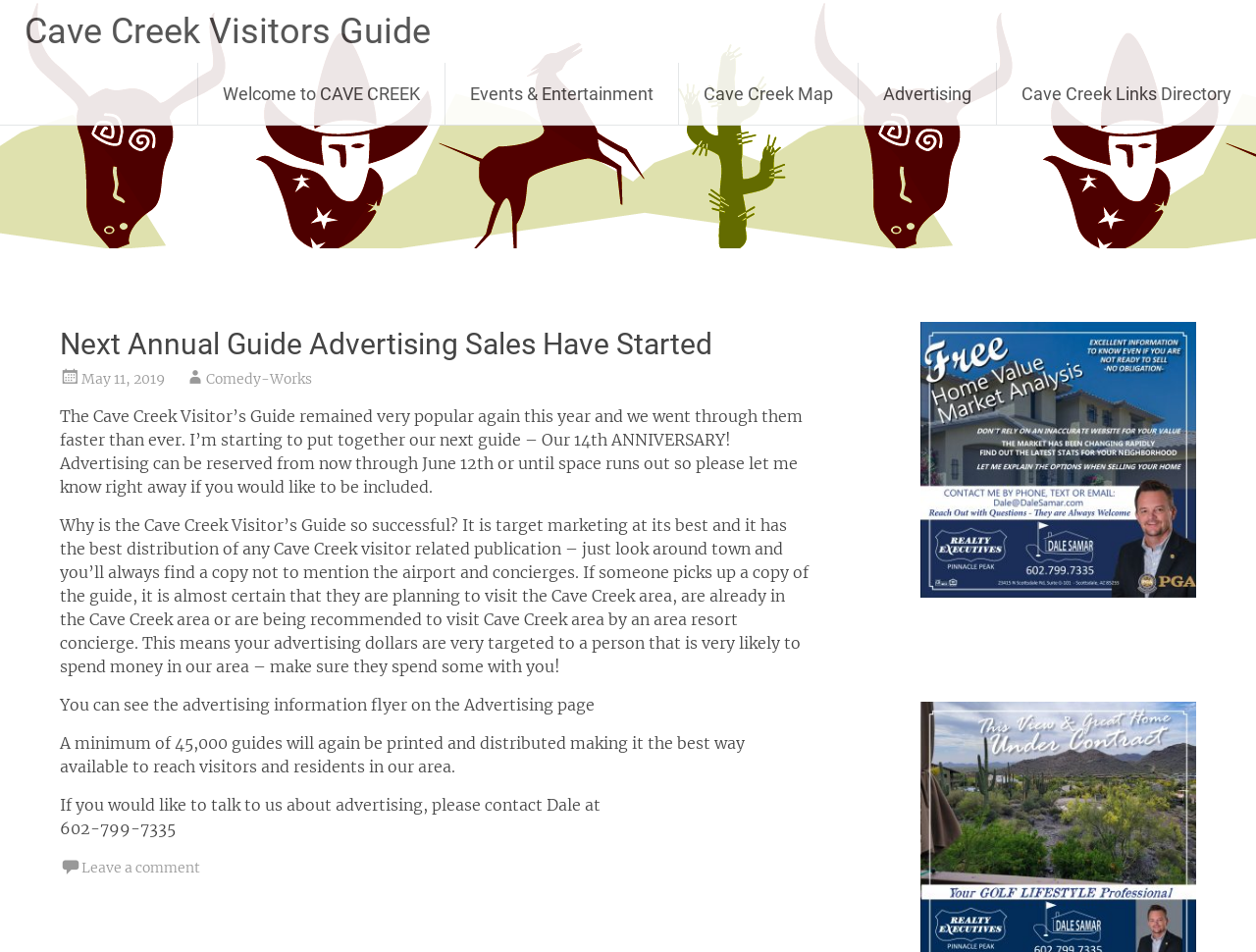Who should be contacted for advertising?
Please provide a single word or phrase answer based on the image.

Dale